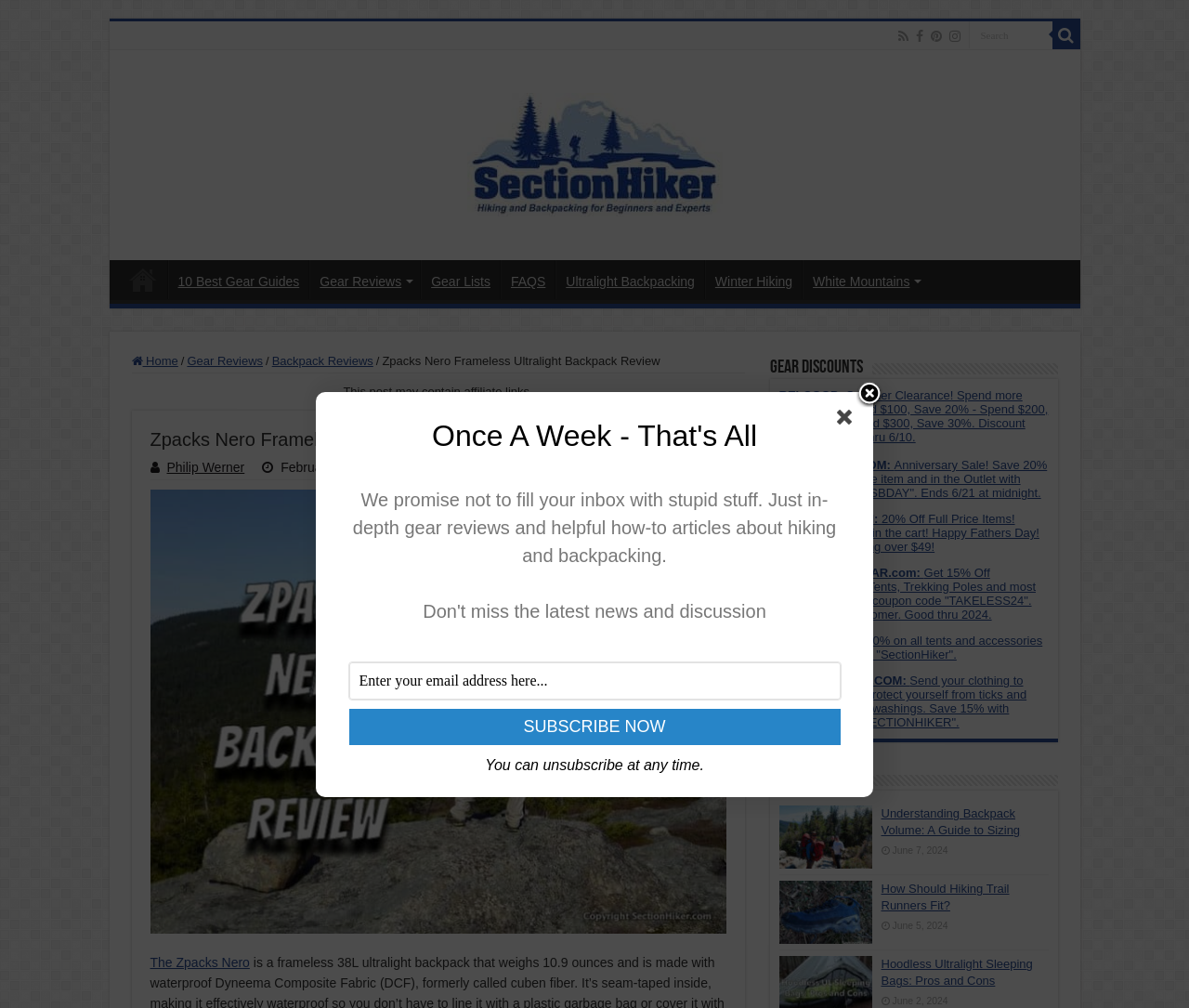Please pinpoint the bounding box coordinates for the region I should click to adhere to this instruction: "Close the optin form".

[0.704, 0.406, 0.723, 0.429]